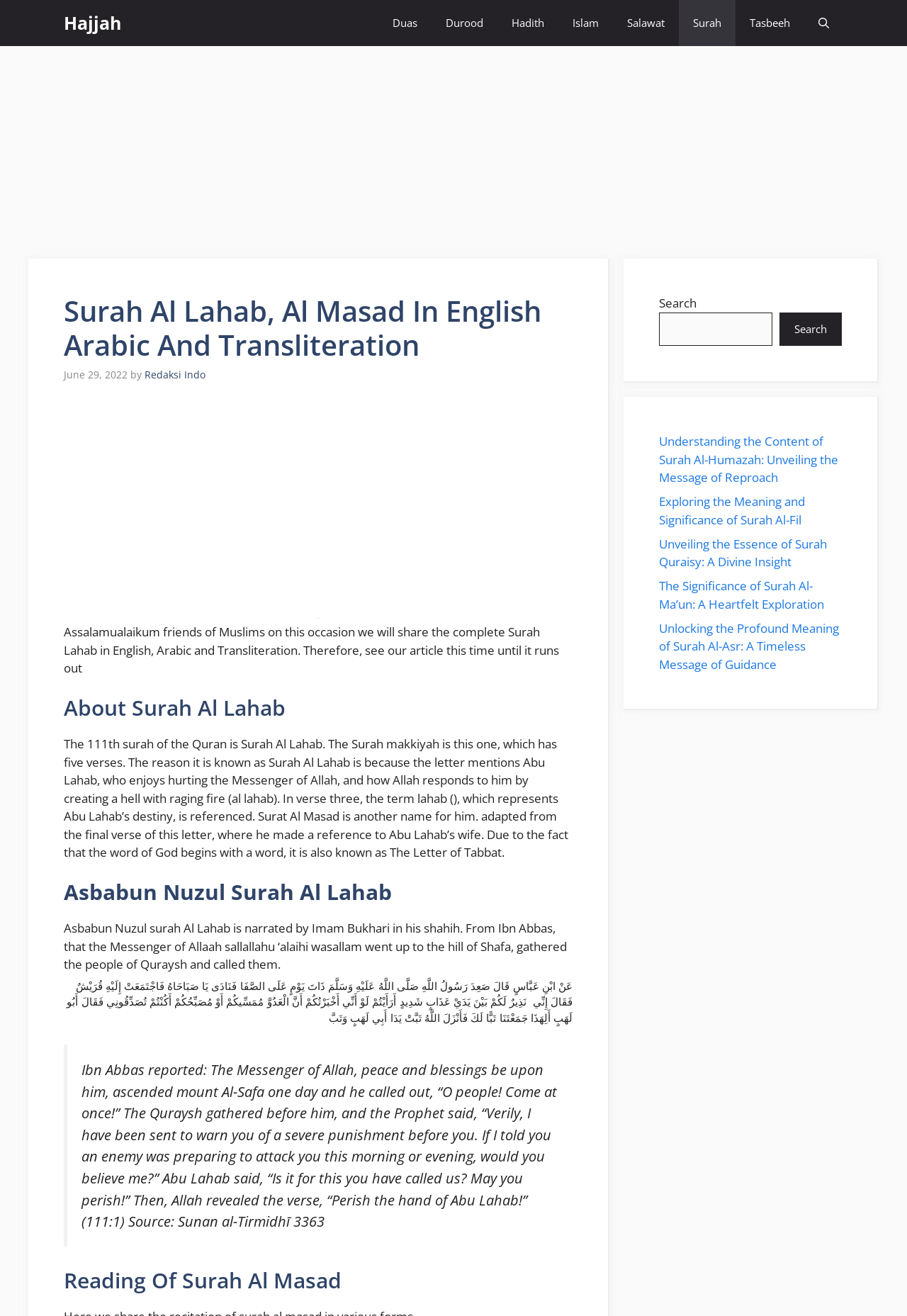What is the name of the surah being discussed?
Use the screenshot to answer the question with a single word or phrase.

Surah Al Lahab